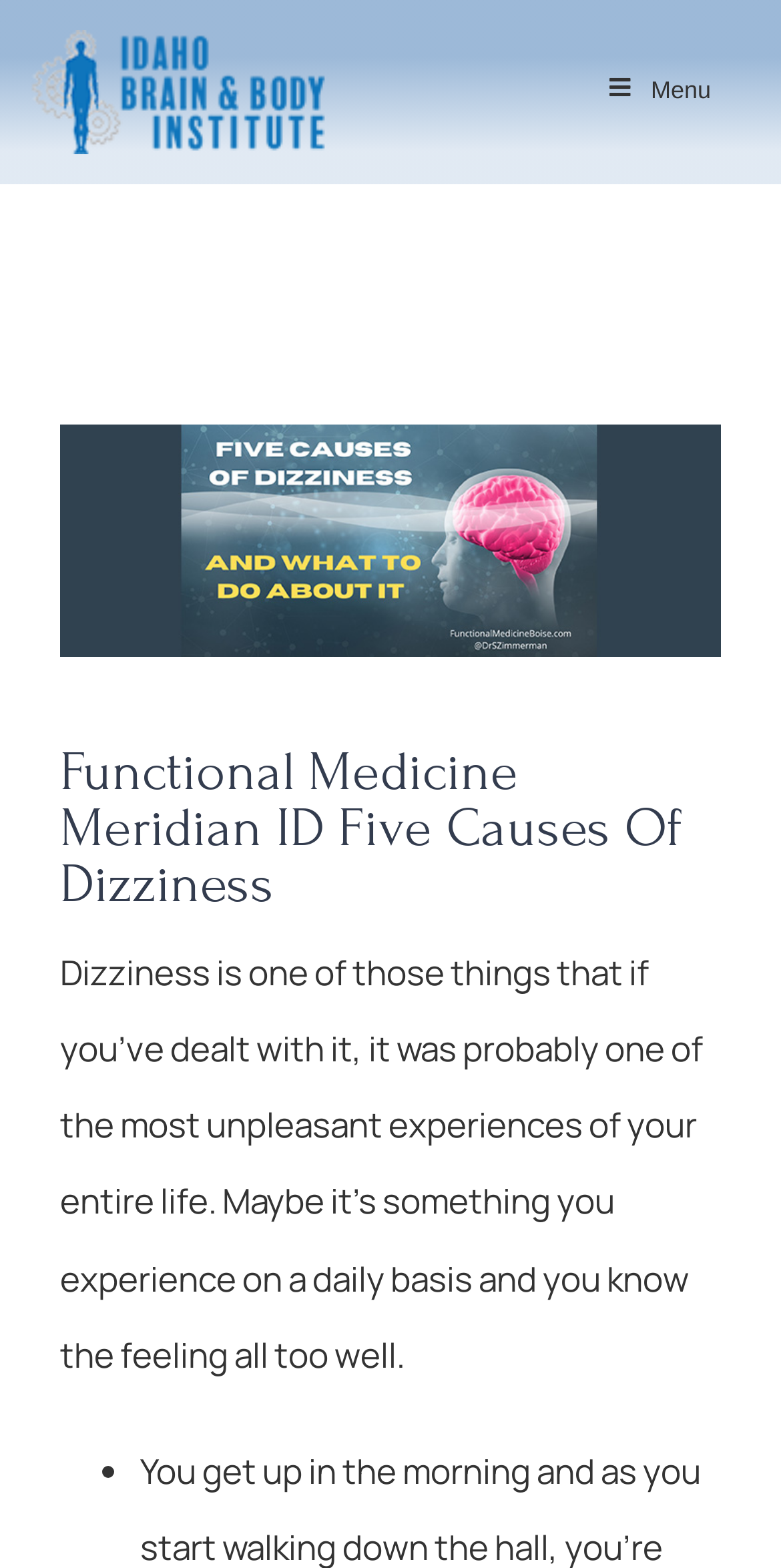Respond to the question below with a single word or phrase:
Is there a menu button on the webpage?

Yes